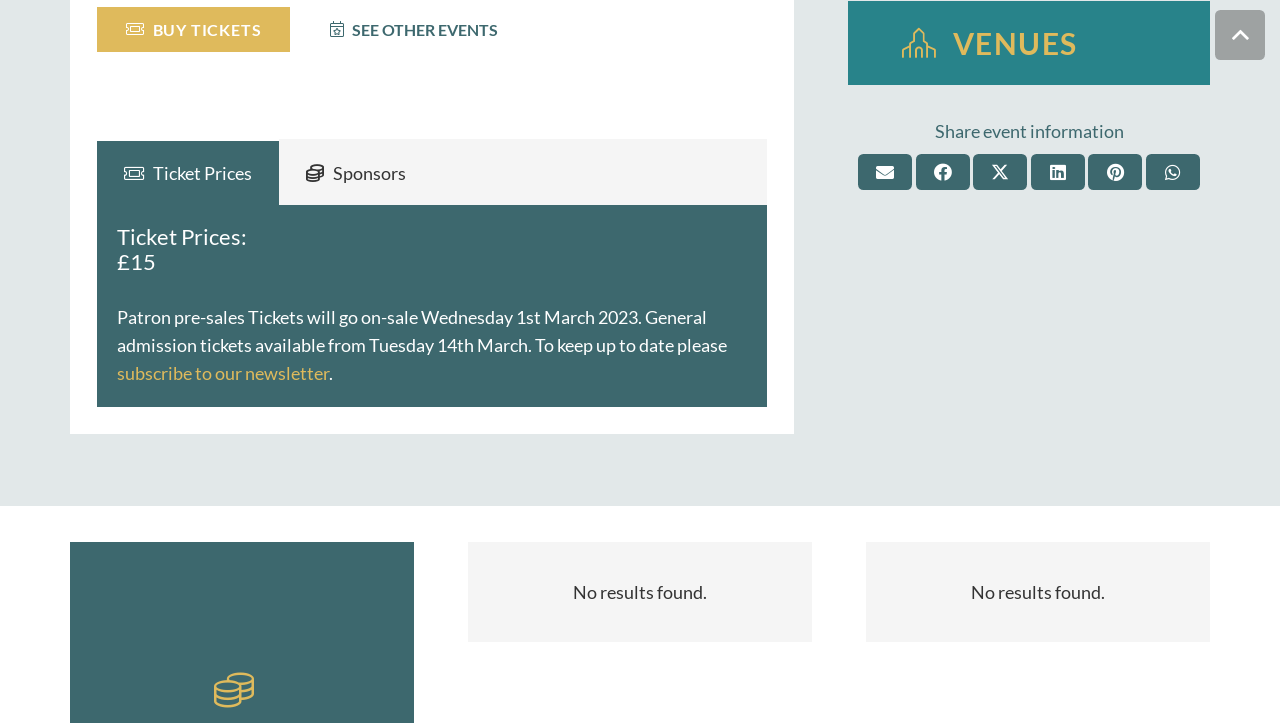How many social media sharing options are available?
Answer the question with a thorough and detailed explanation.

The webpage provides several social media sharing options, including 'Email this', 'Share this', 'Tweet this', 'Share this', and 'Pin this', which are located at the bottom of the webpage, indicating that there are 5 social media sharing options available.